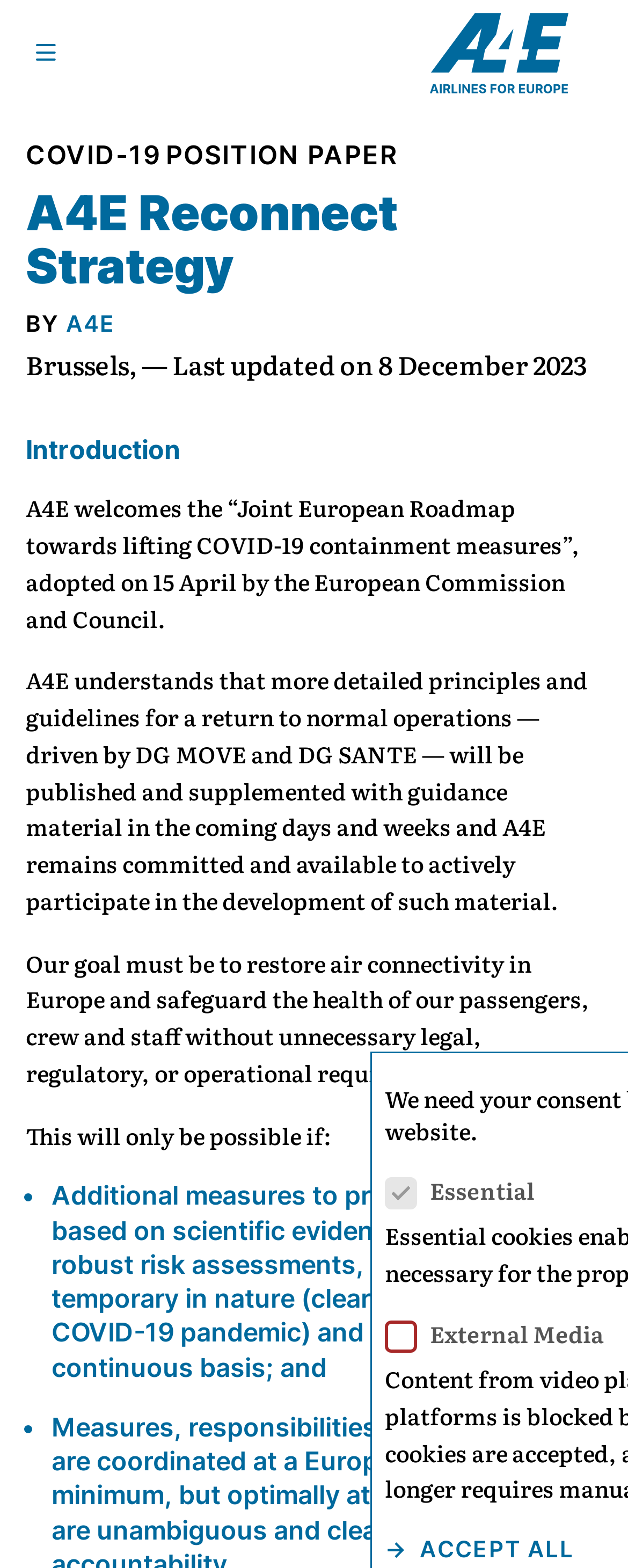Determine the bounding box coordinates for the UI element with the following description: "Position Paper". The coordinates should be four float numbers between 0 and 1, represented as [left, top, right, bottom].

[0.264, 0.088, 0.633, 0.109]